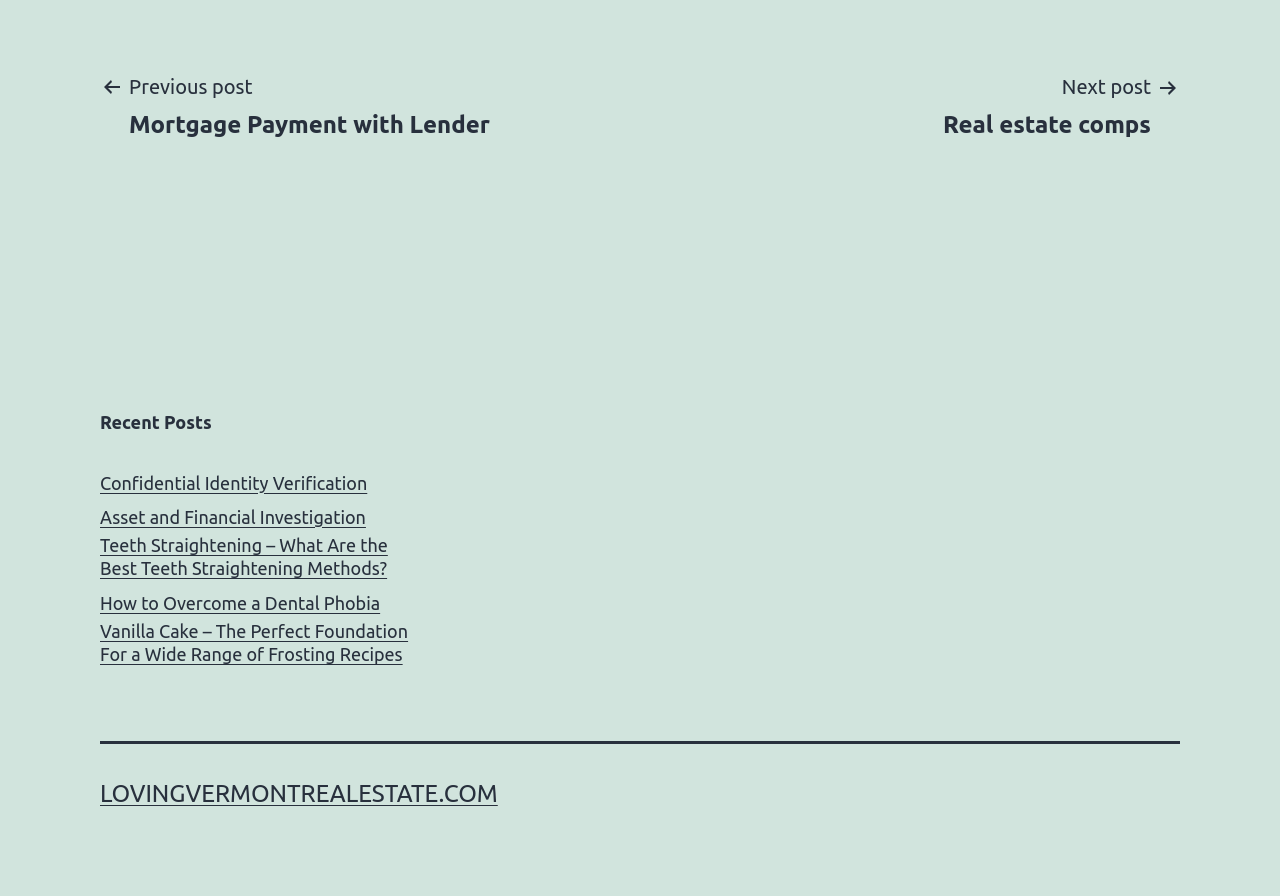Please identify the bounding box coordinates of the element that needs to be clicked to execute the following command: "Go to next post". Provide the bounding box using four float numbers between 0 and 1, formatted as [left, top, right, bottom].

[0.714, 0.078, 0.922, 0.157]